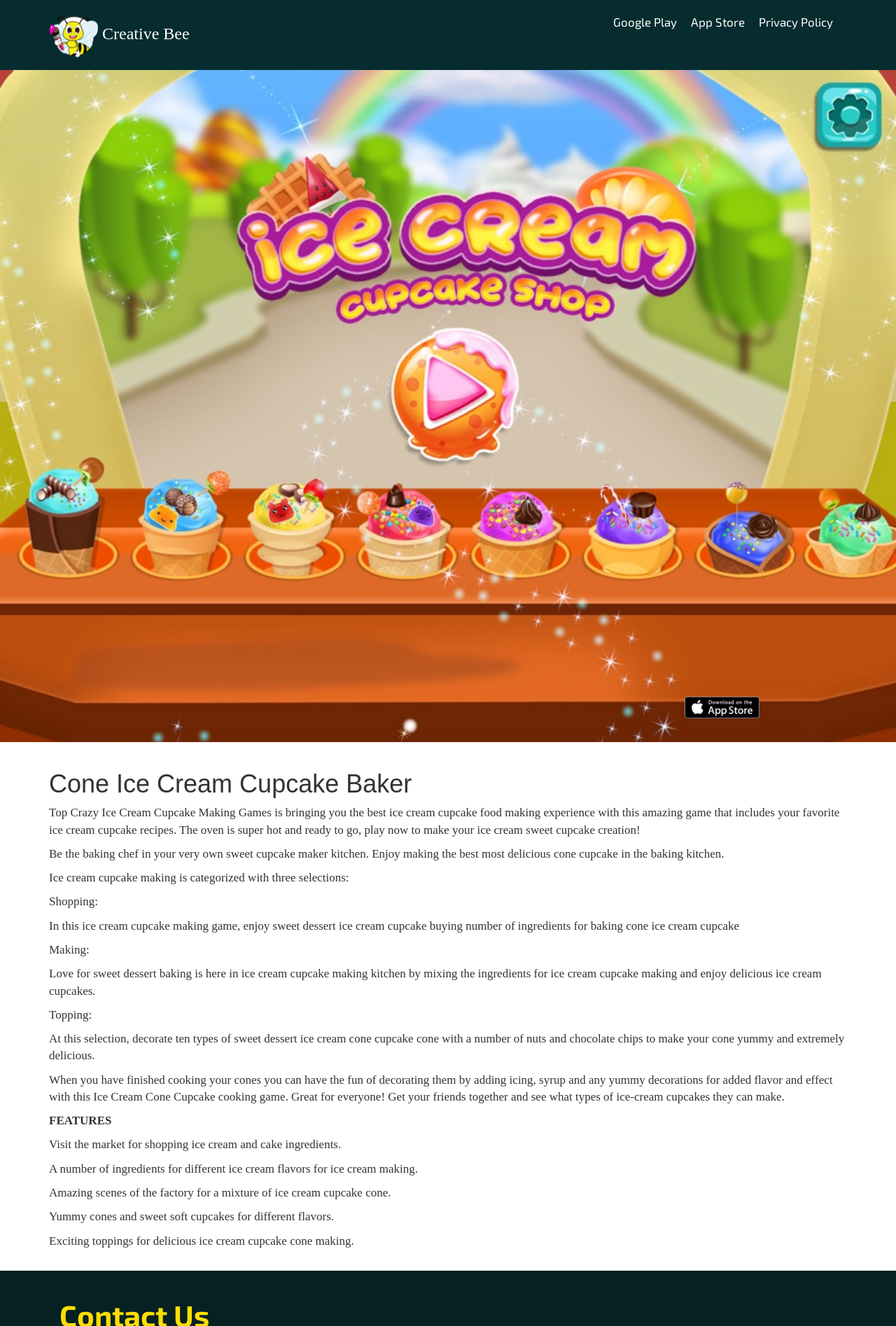How many sections are there in the ice cream cupcake making game?
Refer to the image and answer the question using a single word or phrase.

Three